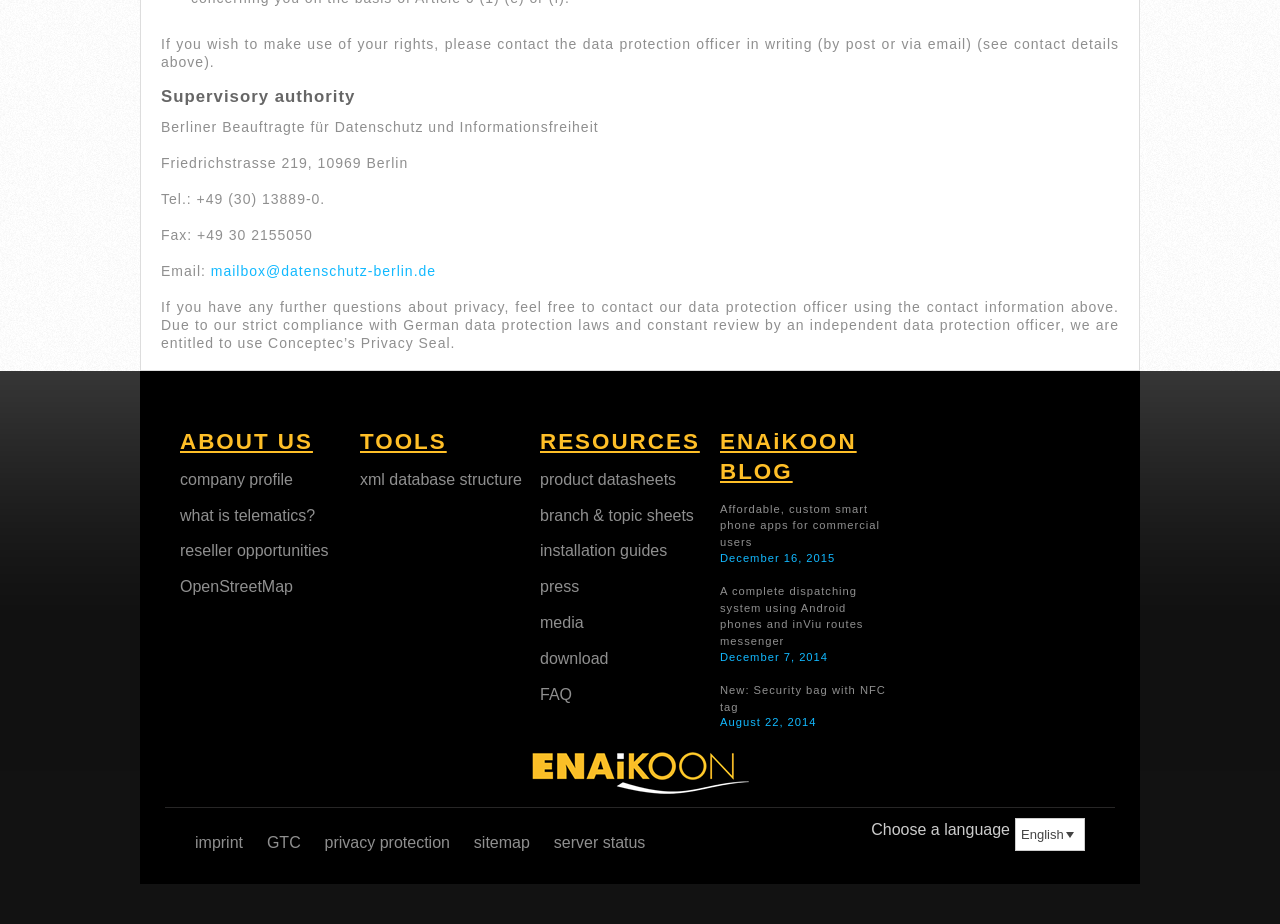Determine the bounding box coordinates (top-left x, top-left y, bottom-right x, bottom-right y) of the UI element described in the following text: reseller opportunities

[0.141, 0.587, 0.257, 0.606]